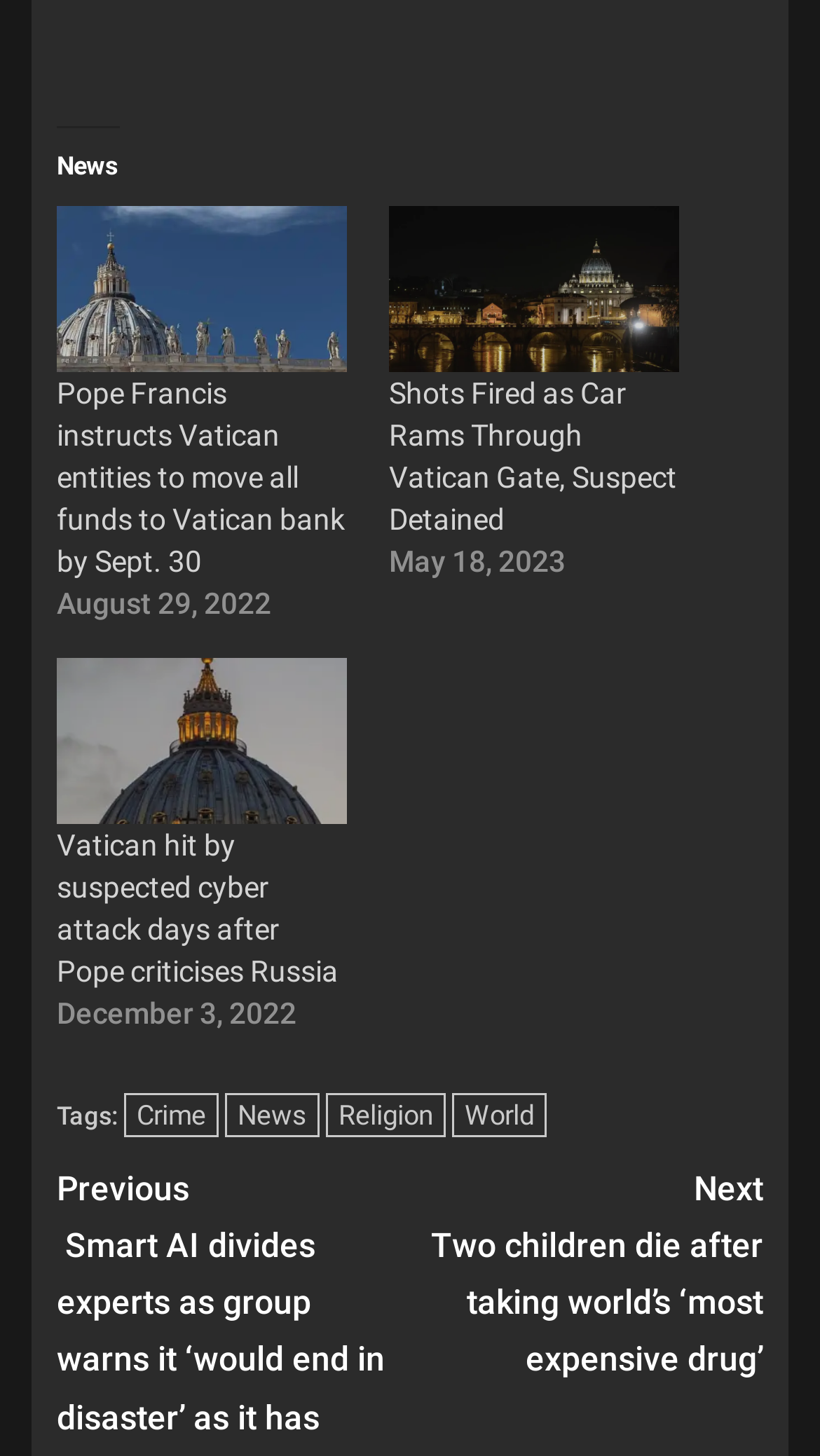Determine the bounding box coordinates of the region that needs to be clicked to achieve the task: "Explore news tagged as Crime".

[0.151, 0.75, 0.267, 0.781]